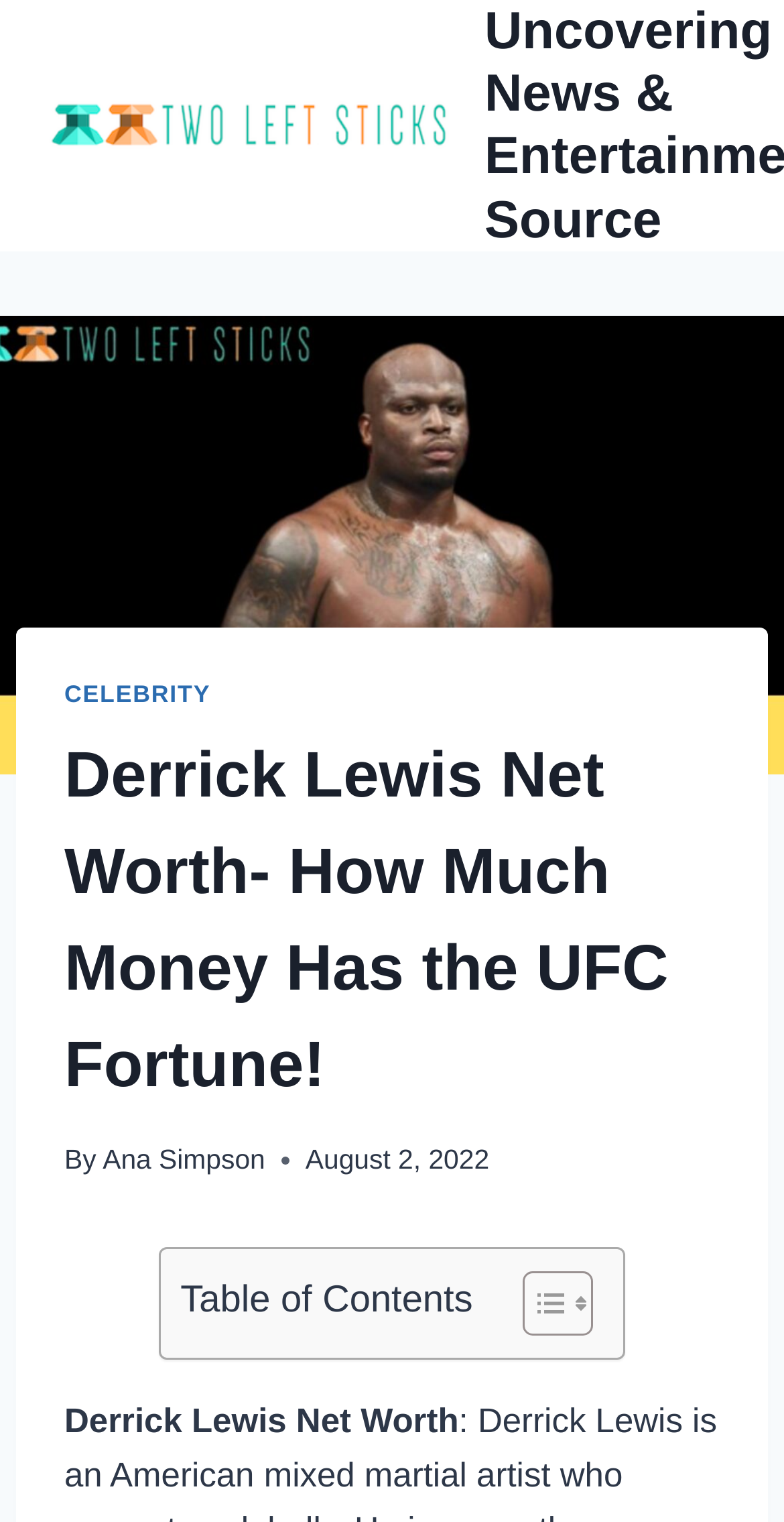Who is the author of the article?
Provide an in-depth and detailed explanation in response to the question.

The author of the article can be found by looking at the header section of the webpage, where it says 'By' followed by the author's name, which is Ana Simpson.